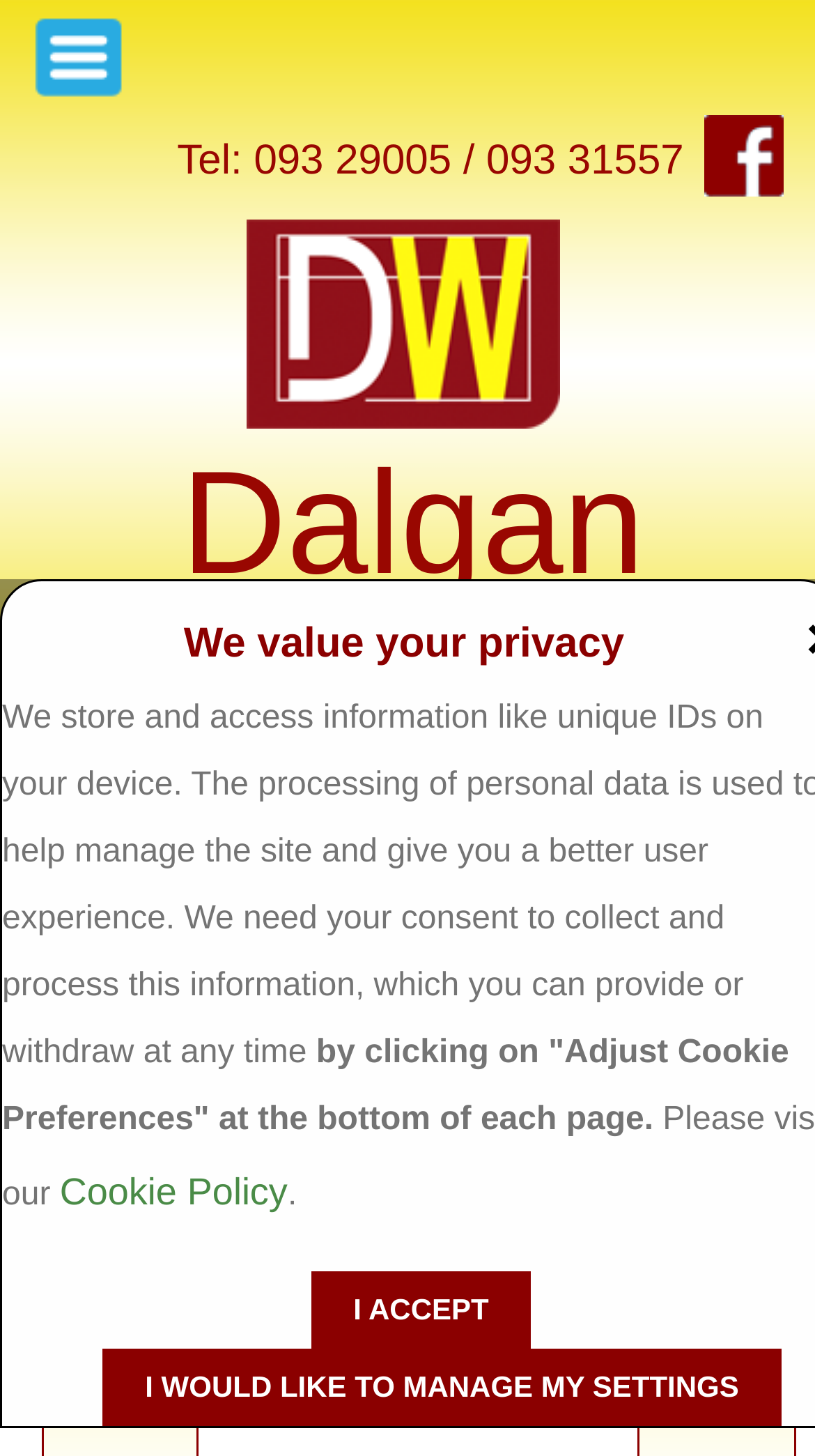Show me the bounding box coordinates of the clickable region to achieve the task as per the instruction: "Search for products".

None